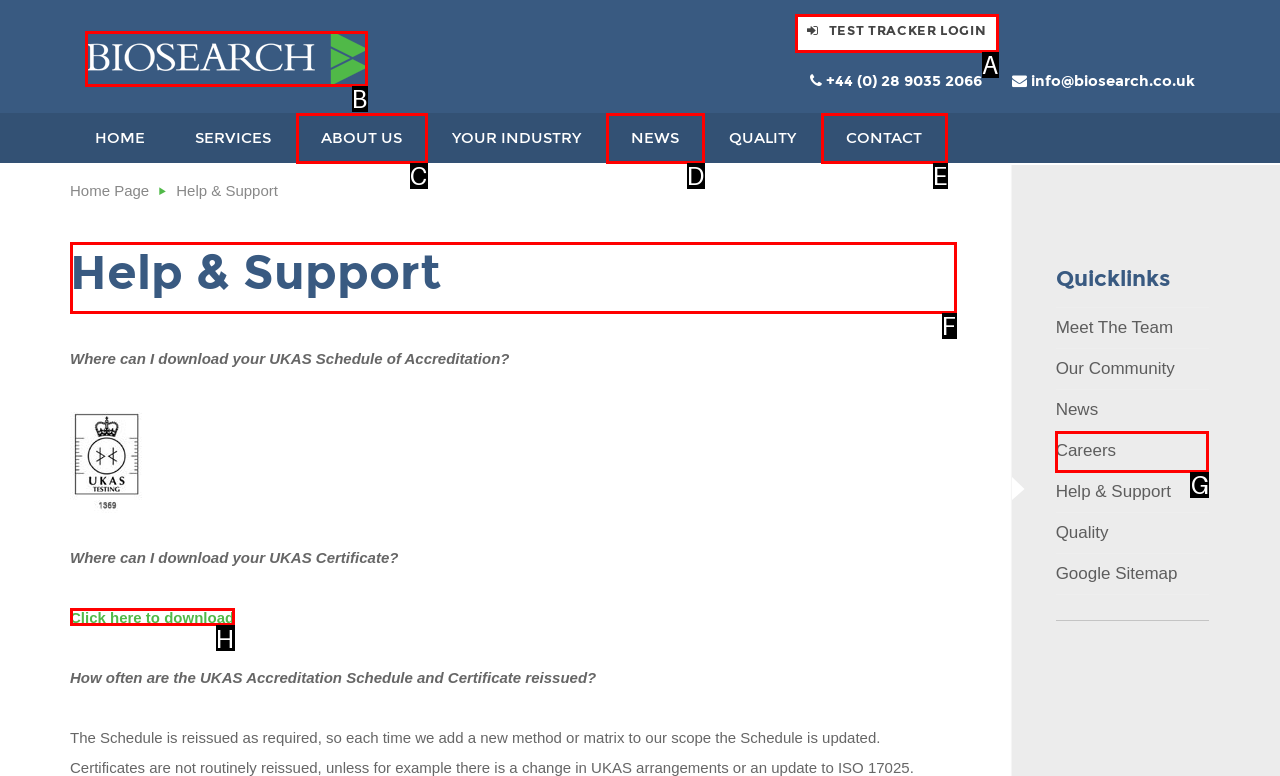Determine the HTML element to be clicked to complete the task: Get help and support. Answer by giving the letter of the selected option.

F